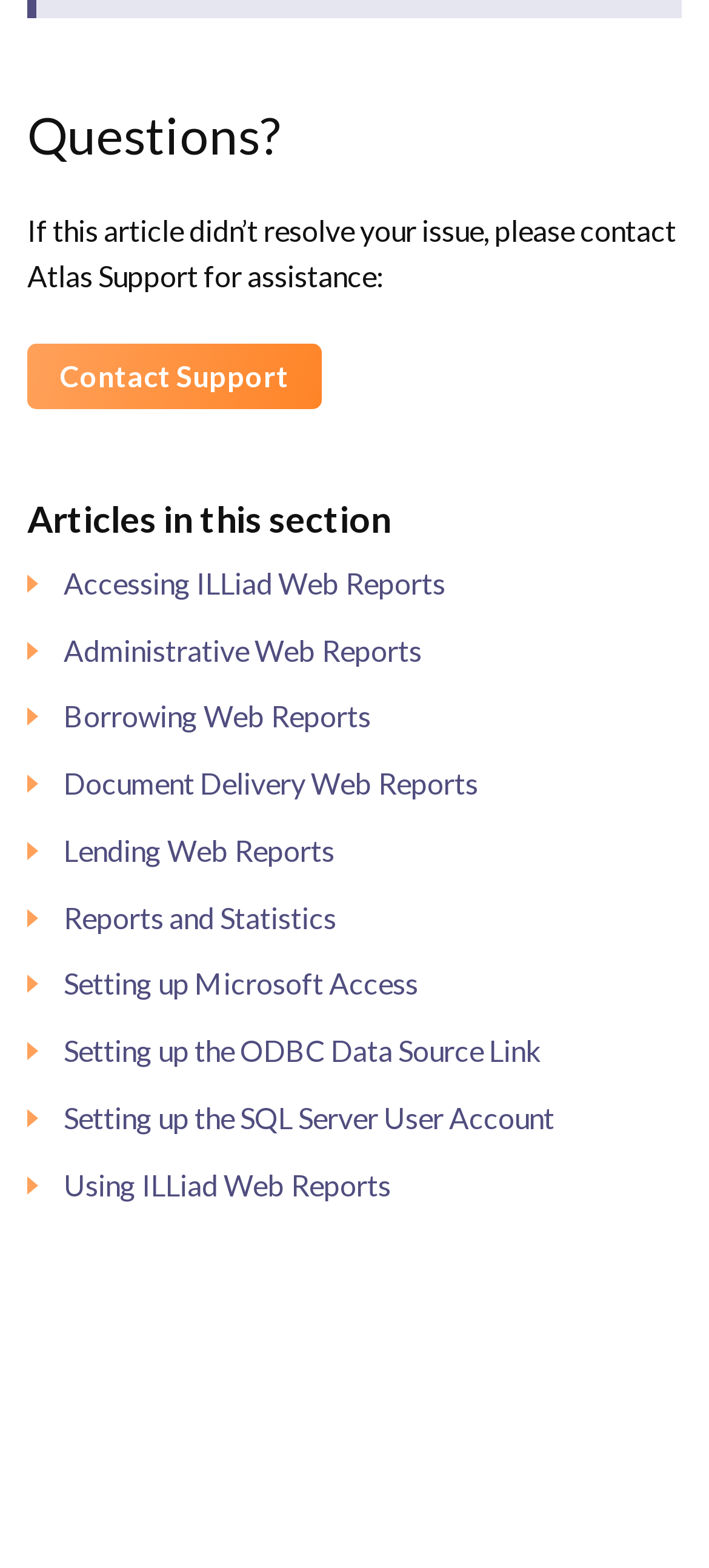What is the purpose of the 'Contact Support' link?
Please provide a comprehensive answer based on the contents of the image.

By analyzing the context of the 'Contact Support' link, which is located near the text 'If this article didn’t resolve your issue, please contact Atlas Support for assistance:', I inferred that the purpose of the link is to contact Atlas Support for assistance.